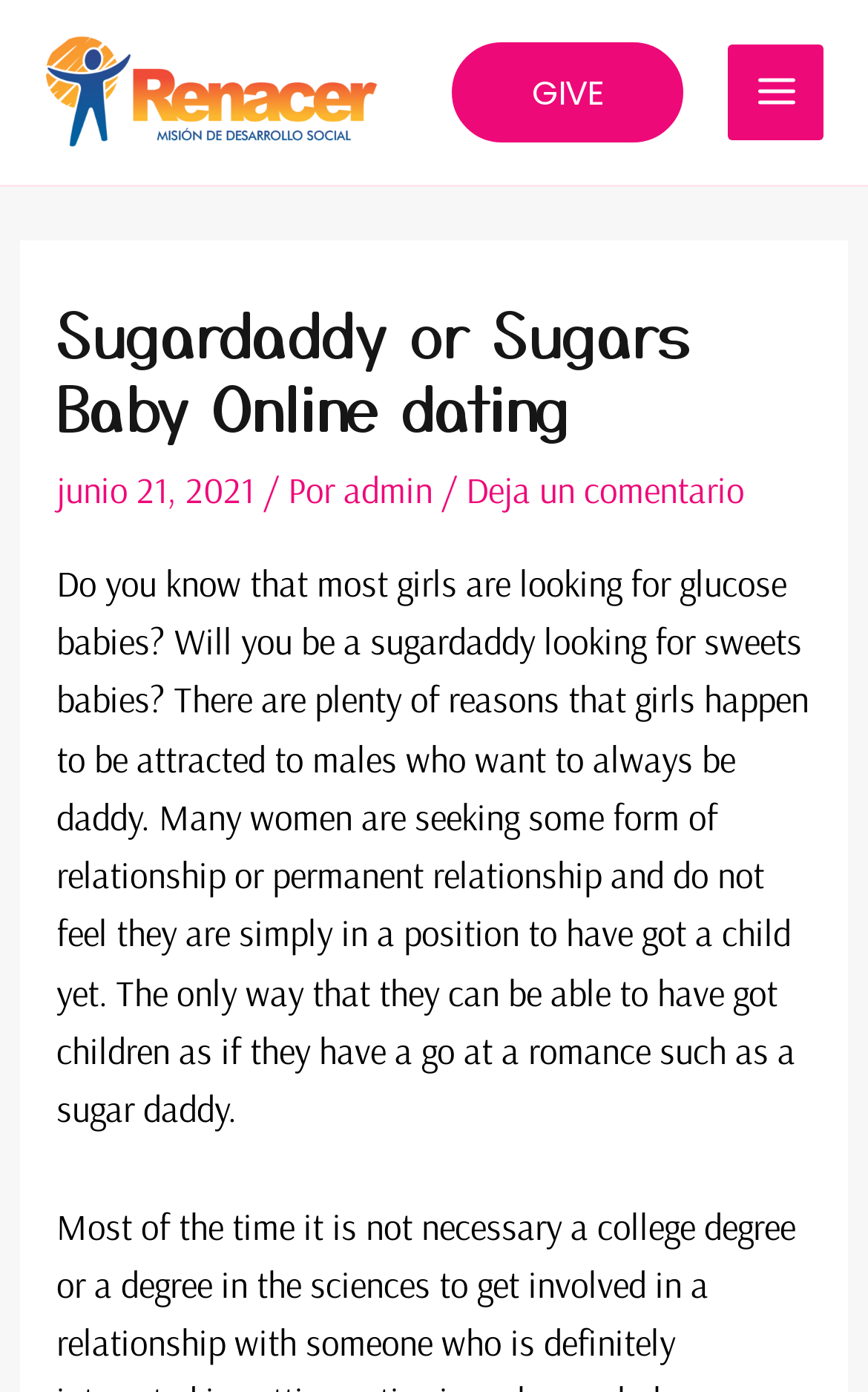Craft a detailed narrative of the webpage's structure and content.

The webpage is about sugardaddy or sugars baby online dating, specifically related to Misión Renacer ONG. At the top left, there is a link to "Misión Renacer ONG" accompanied by an image with the same name. To the right of this link, there is another link labeled "GIVE". 

On the top right, there is a button labeled "MAIN MENU" which is not expanded. Next to this button, there is an image. Below these top elements, there is a header section that spans almost the entire width of the page. Within this header, there is a heading that reads "Sugardaddy or Sugars Baby Online dating". Below the heading, there is a date "junio 21, 2021" followed by a text "/ Por" and a link to "admin". Further to the right, there is a link labeled "Deja un comentario". 

Below the header section, there is a large block of text that occupies most of the page. The text discusses how many girls are looking for glucose babies and the reasons why they are attracted to men who want to be daddy. It also mentions that many women are seeking a relationship or permanent relationship and do not feel they are in a position to have a child yet, and that the only way they can have children is if they have a go at a romance such as a sugar daddy.